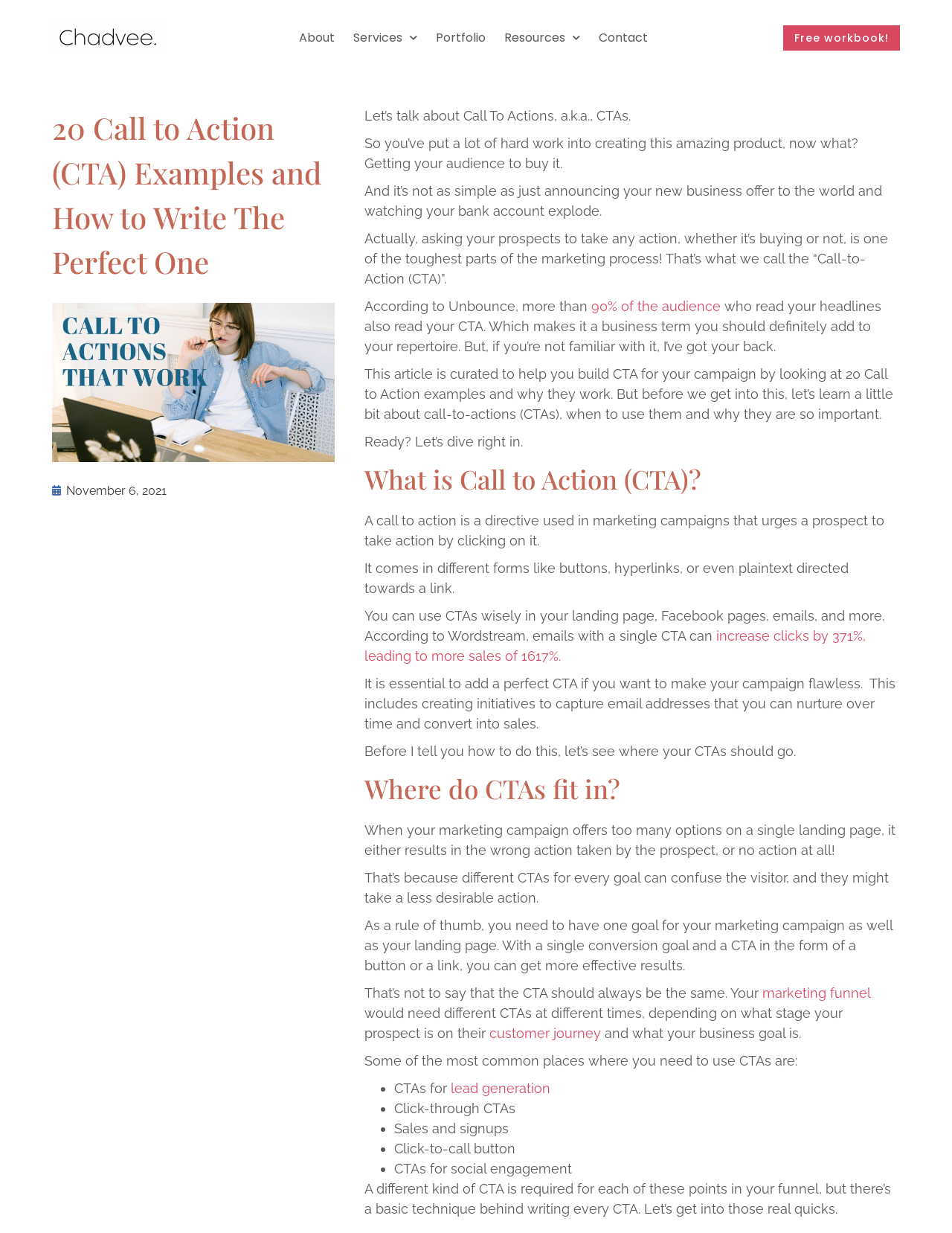Find the bounding box coordinates of the element to click in order to complete this instruction: "Click the 'About' link". The bounding box coordinates must be four float numbers between 0 and 1, denoted as [left, top, right, bottom].

[0.31, 0.022, 0.355, 0.04]